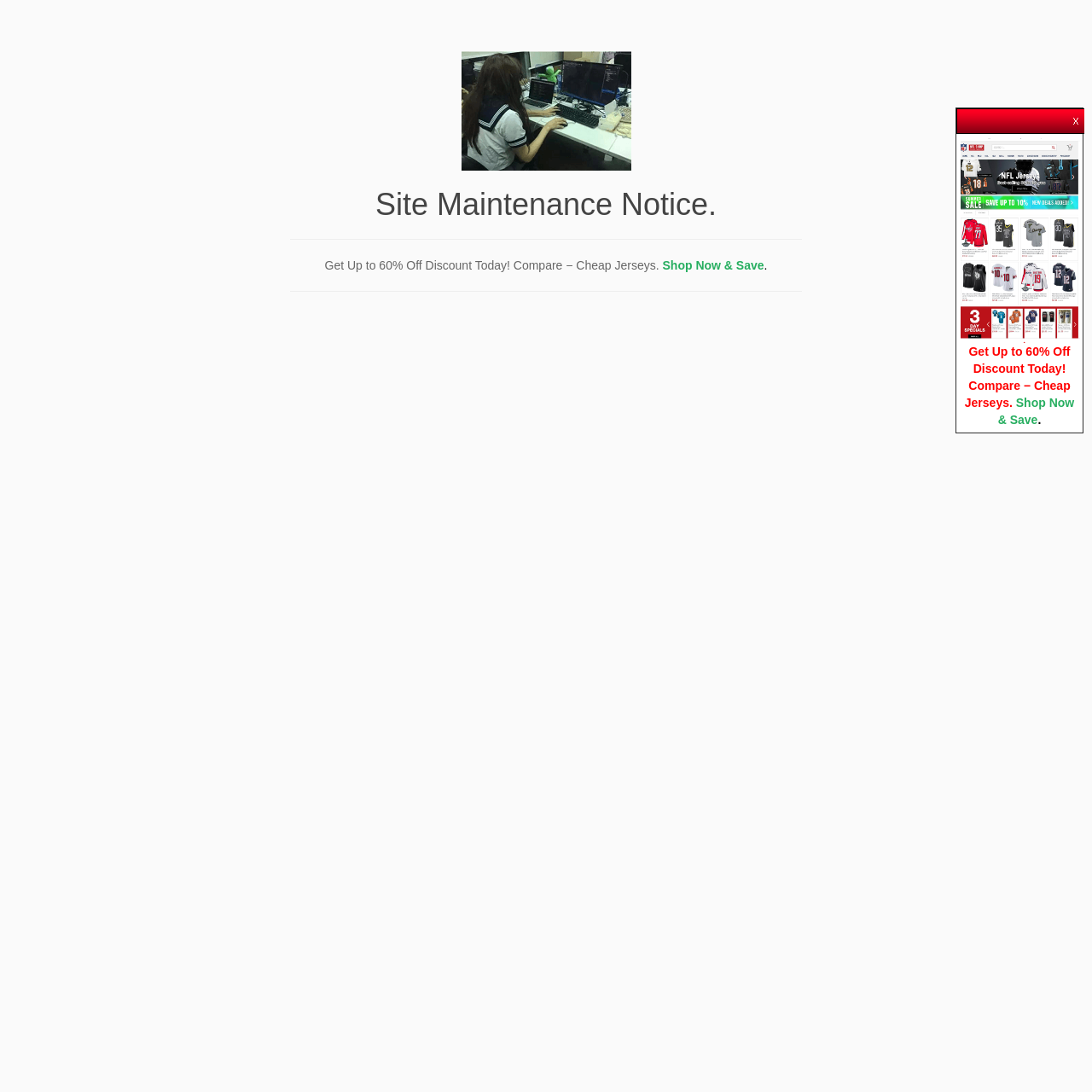Bounding box coordinates are specified in the format (top-left x, top-left y, bottom-right x, bottom-right y). All values are floating point numbers bounded between 0 and 1. Please provide the bounding box coordinate of the region this sentence describes: Shop Now & Save

[0.914, 0.362, 0.984, 0.391]